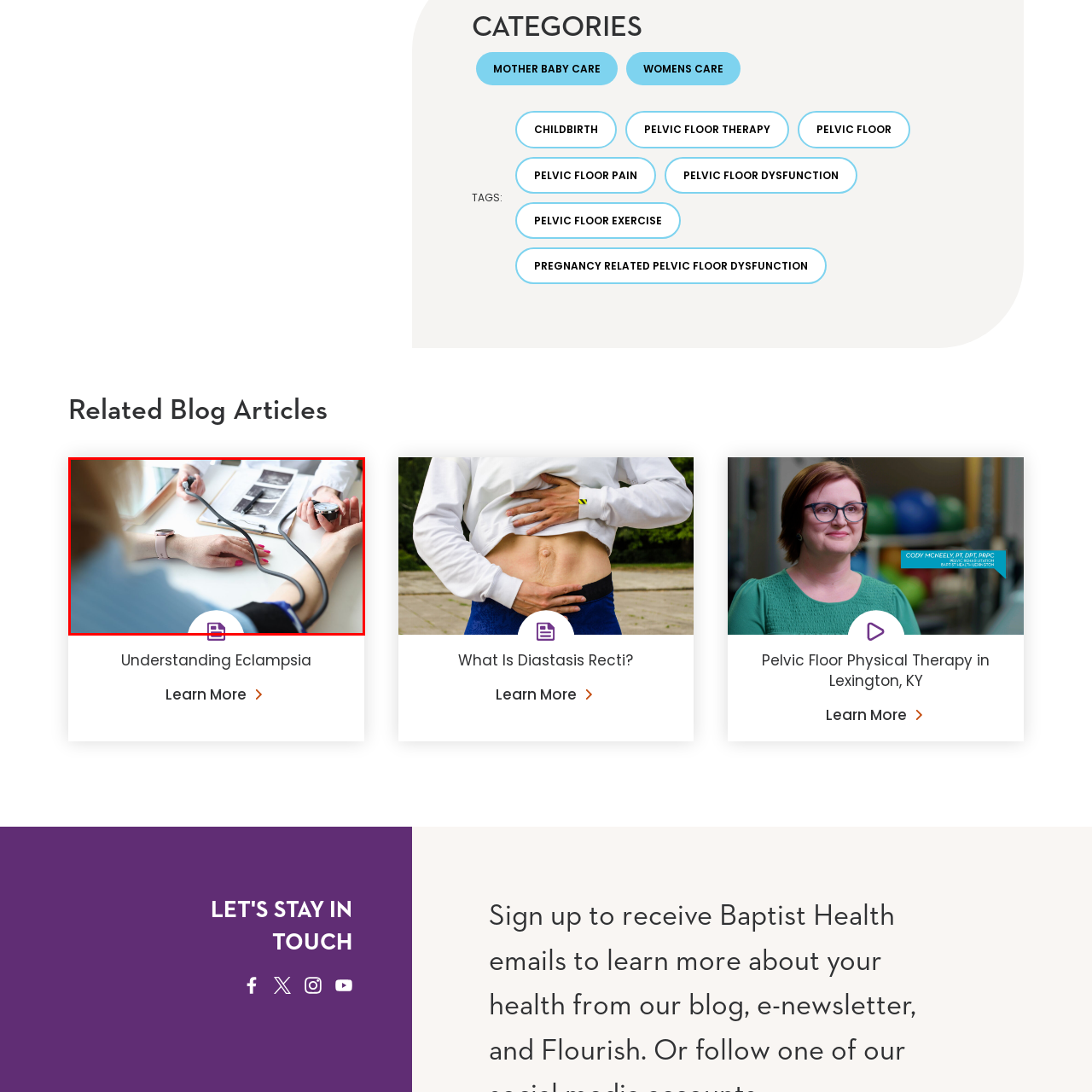Give a detailed account of the scene depicted within the red boundary.

The image depicts a healthcare setting where a woman is having her blood pressure measured, likely as part of a routine check-up or assessment for conditions such as eclampsia. In the foreground, we see the woman's arm with a smartwatch on her wrist, and a healthcare professional is using a sphygmomanometer to monitor her blood pressure. The background includes a clipboard with medical documents, further indicating a clinical environment. This image highlights the importance of monitoring maternal health, particularly during pregnancy, to ensure the well-being of both the mother and the baby.